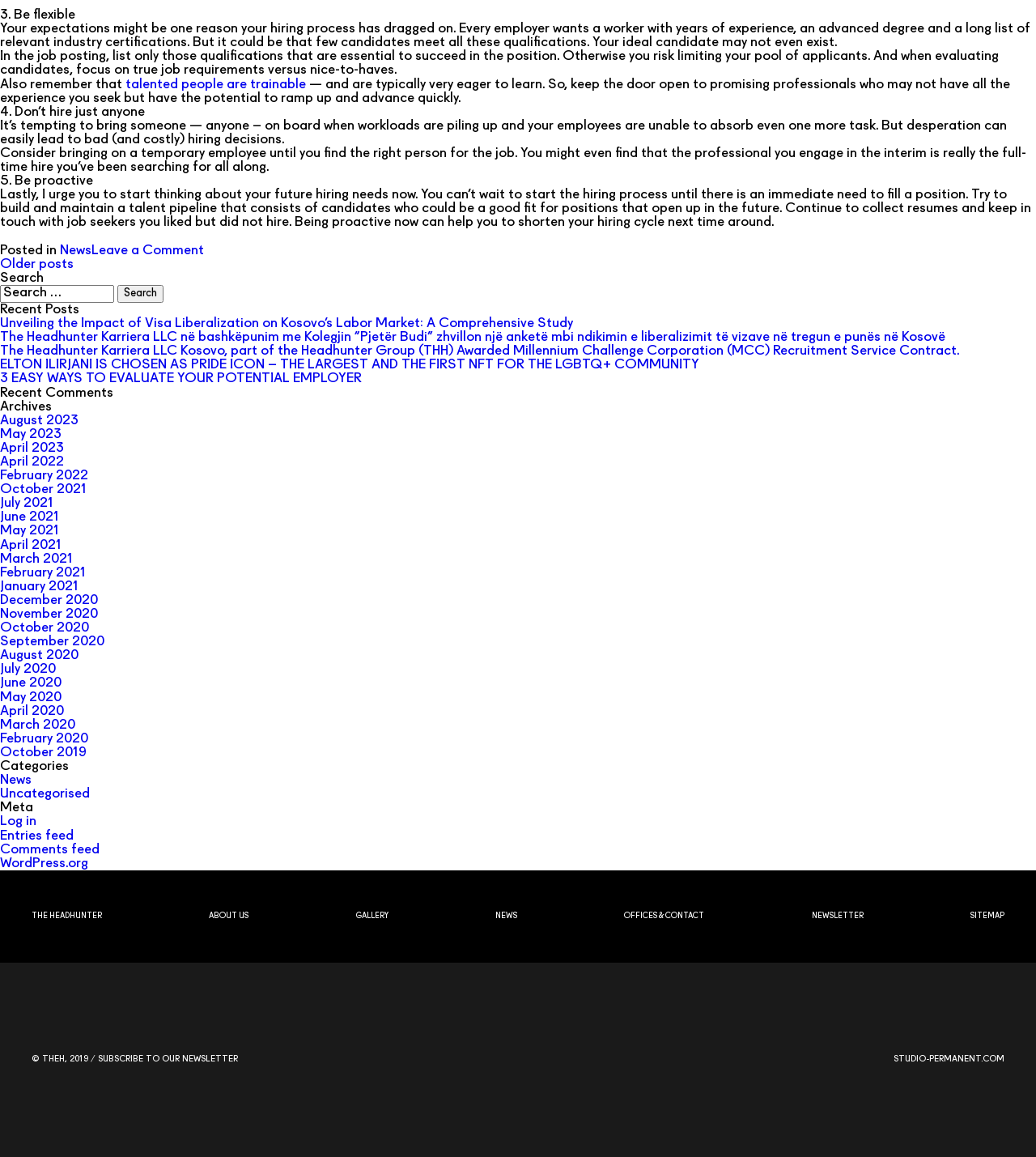What is the name of the company mentioned in the article?
Please provide a single word or phrase based on the screenshot.

The Headhunter